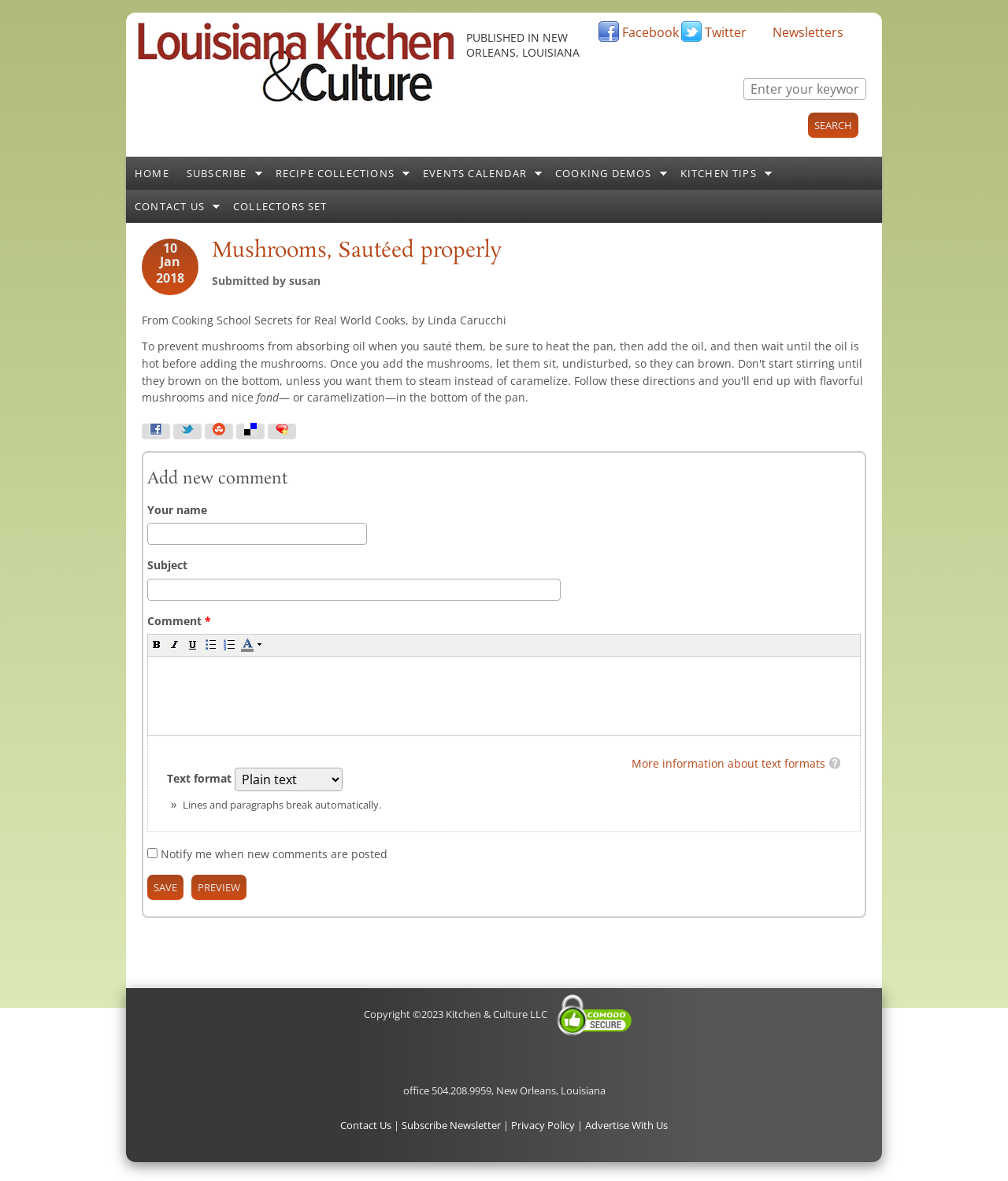Locate the bounding box coordinates of the element to click to perform the following action: 'Go to Home Page'. The coordinates should be given as four float values between 0 and 1, in the form of [left, top, right, bottom].

[0.133, 0.076, 0.455, 0.091]